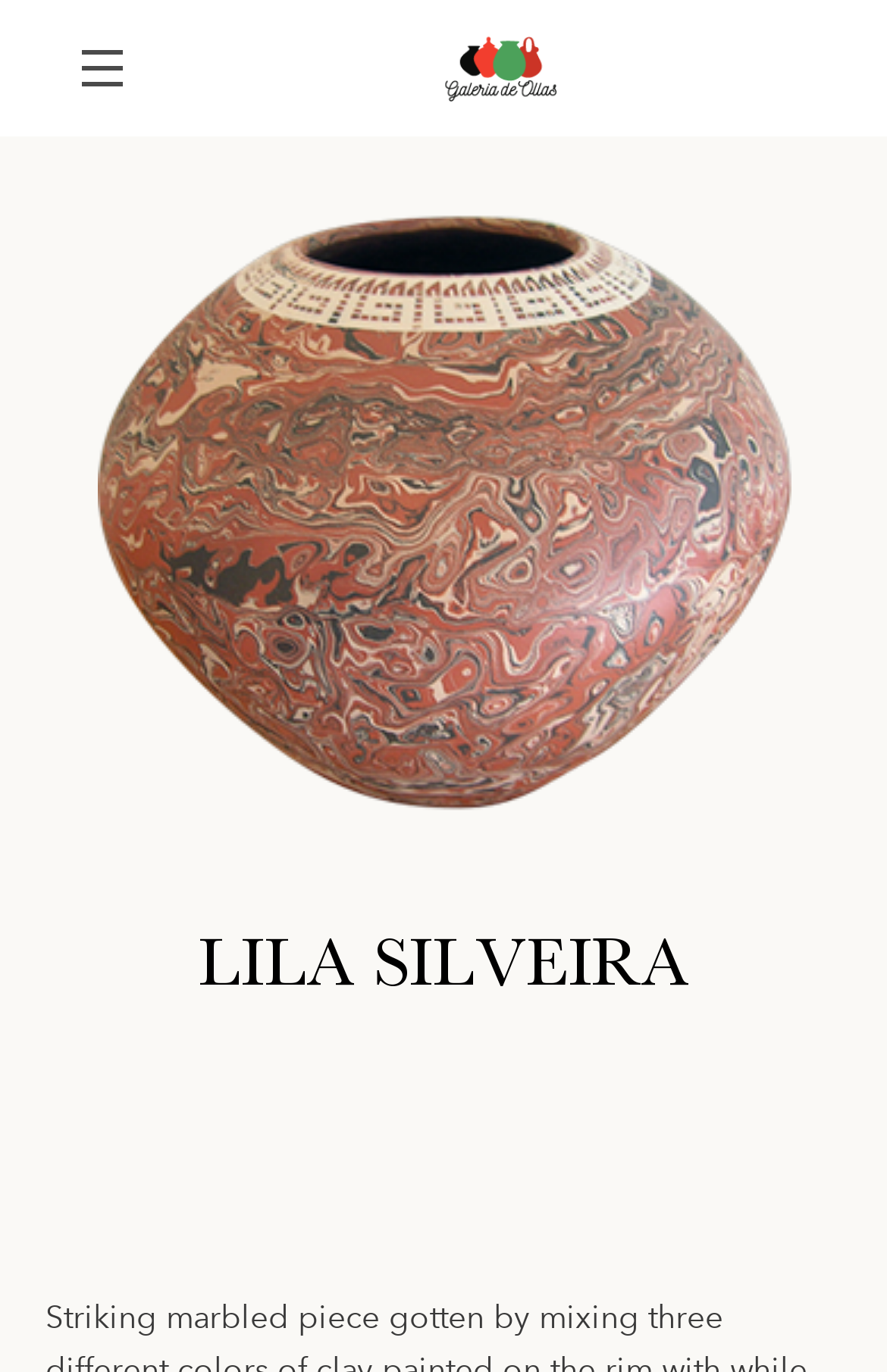Find the bounding box coordinates for the HTML element described as: "Terms of Sale". The coordinates should consist of four float values between 0 and 1, i.e., [left, top, right, bottom].

[0.329, 0.509, 0.671, 0.588]